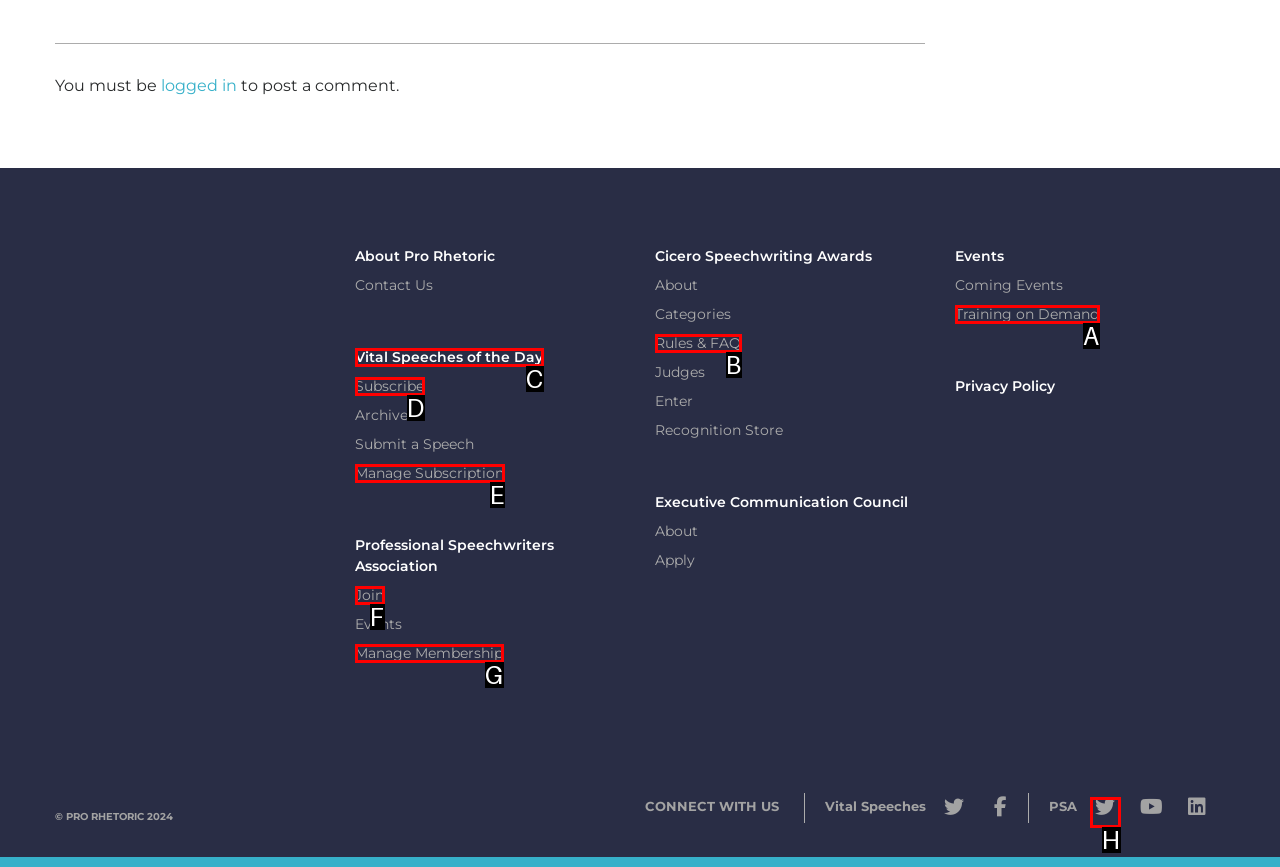Which UI element matches this description: Vital Speeches of the Day?
Reply with the letter of the correct option directly.

C